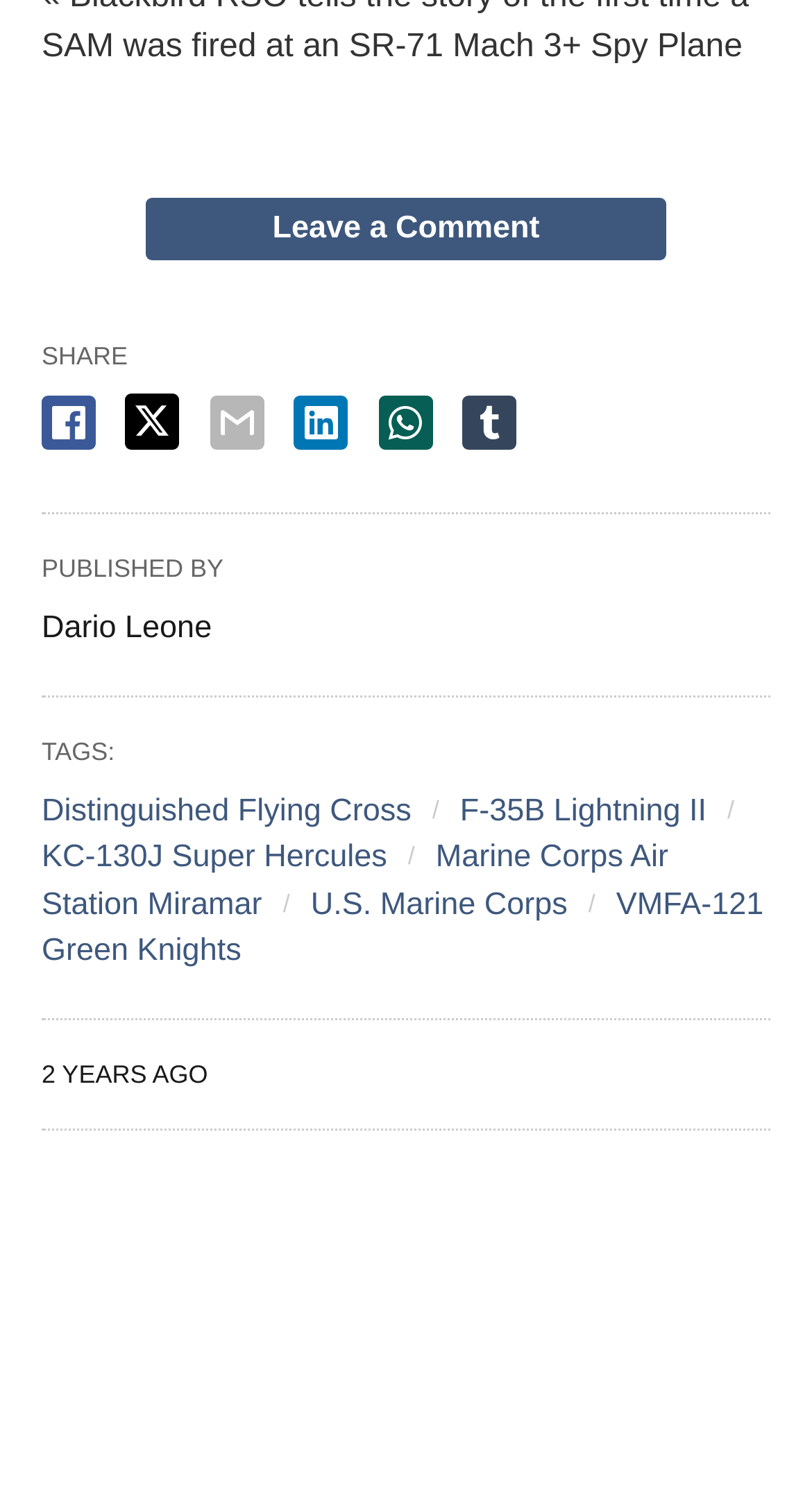Please pinpoint the bounding box coordinates for the region I should click to adhere to this instruction: "Read about Distinguished Flying Cross".

[0.051, 0.527, 0.507, 0.551]